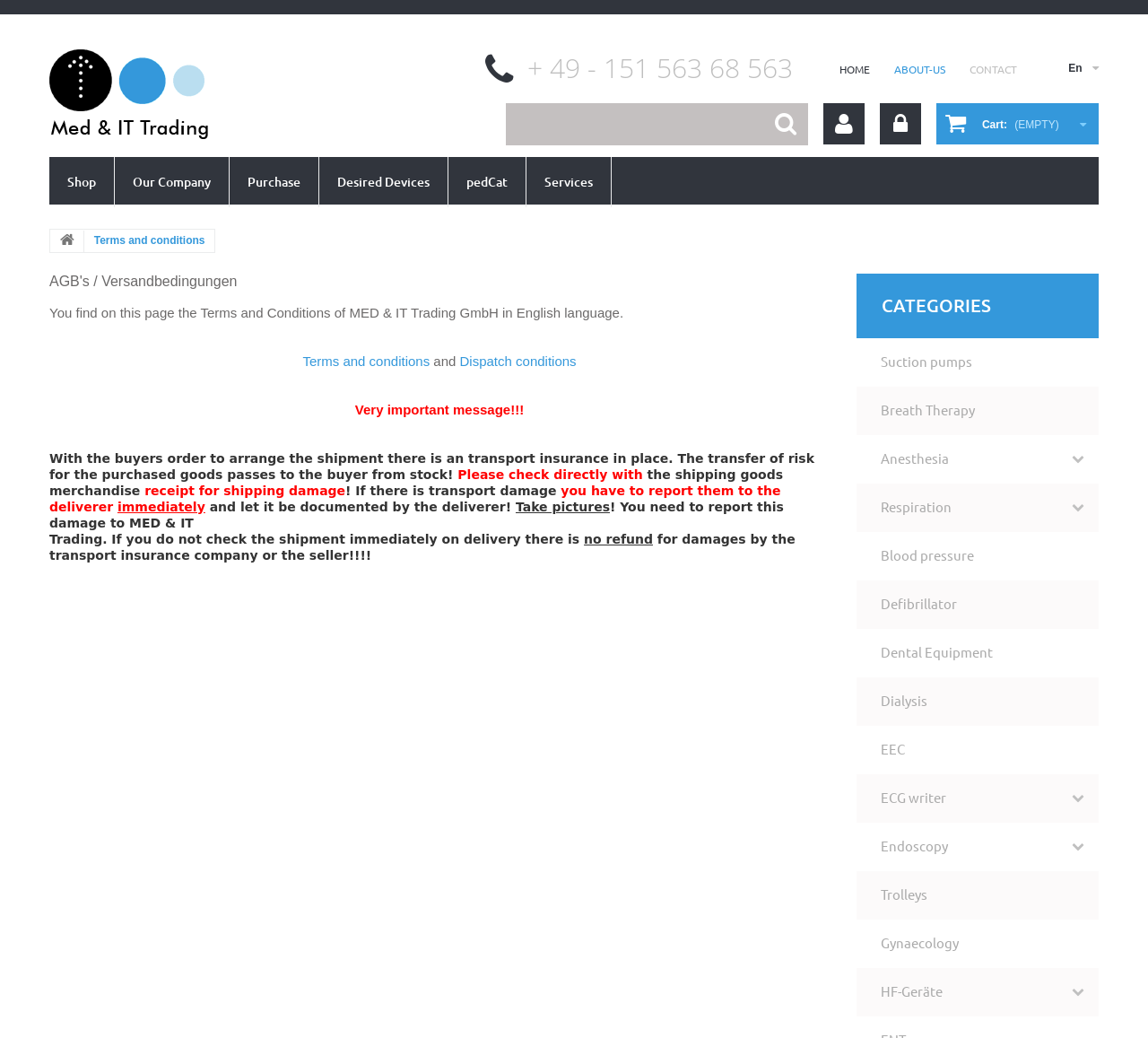Locate the bounding box coordinates of the element I should click to achieve the following instruction: "Sign in to your account".

[0.766, 0.099, 0.802, 0.139]